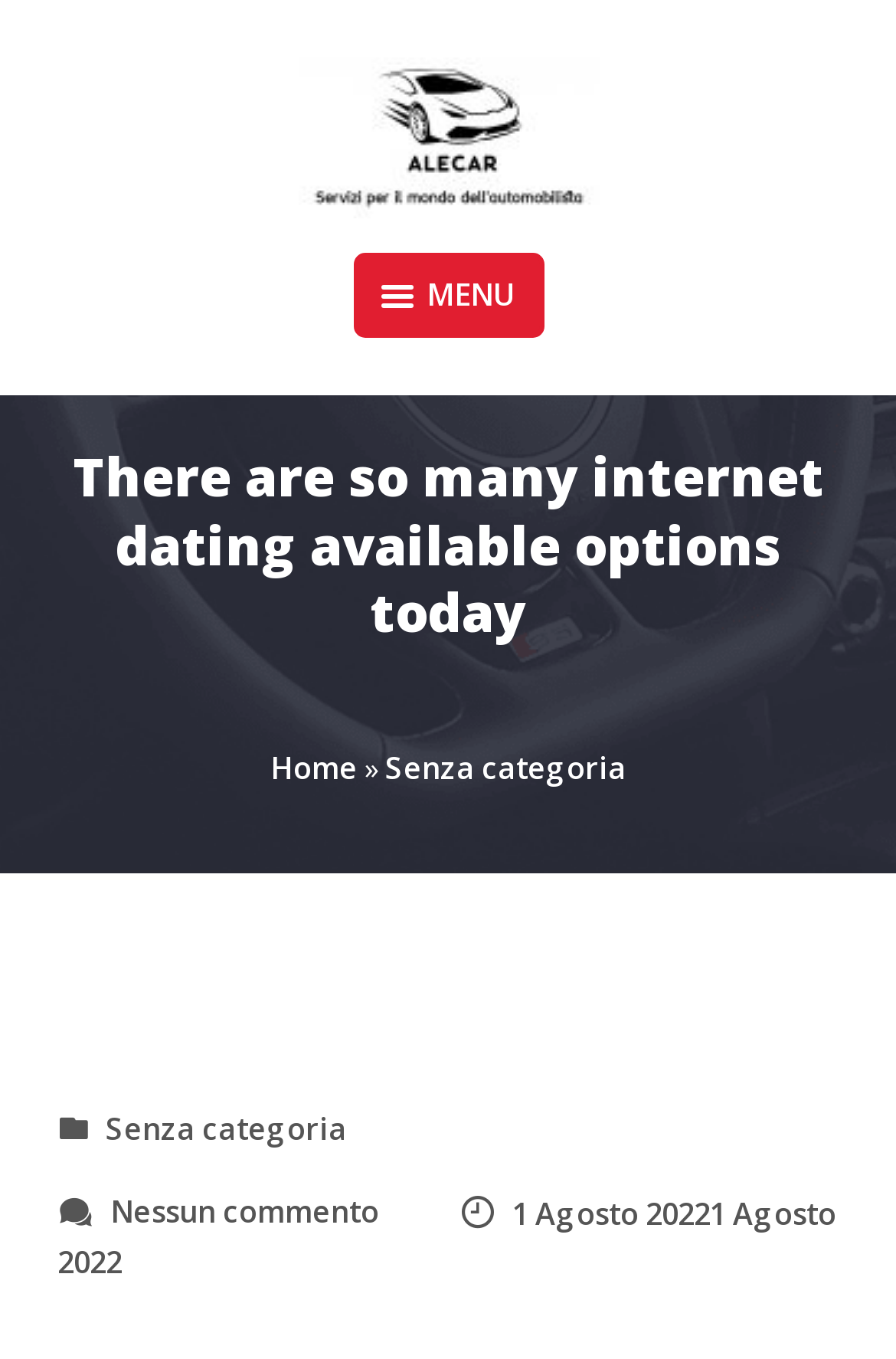Find and indicate the bounding box coordinates of the region you should select to follow the given instruction: "Click the AleCar link".

[0.332, 0.042, 0.668, 0.161]